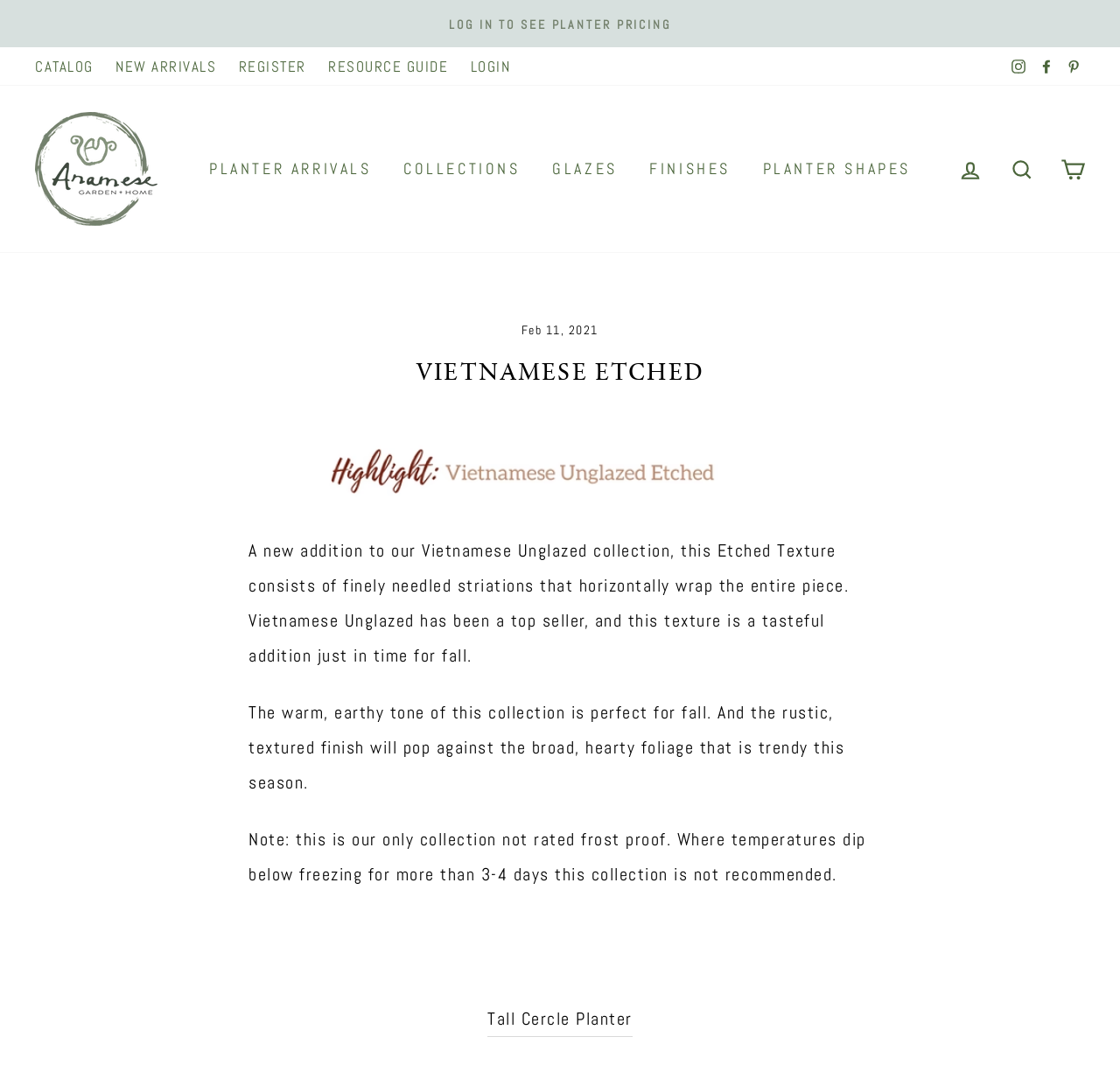Please identify the bounding box coordinates of the clickable region that I should interact with to perform the following instruction: "view Gallery". The coordinates should be expressed as four float numbers between 0 and 1, i.e., [left, top, right, bottom].

None